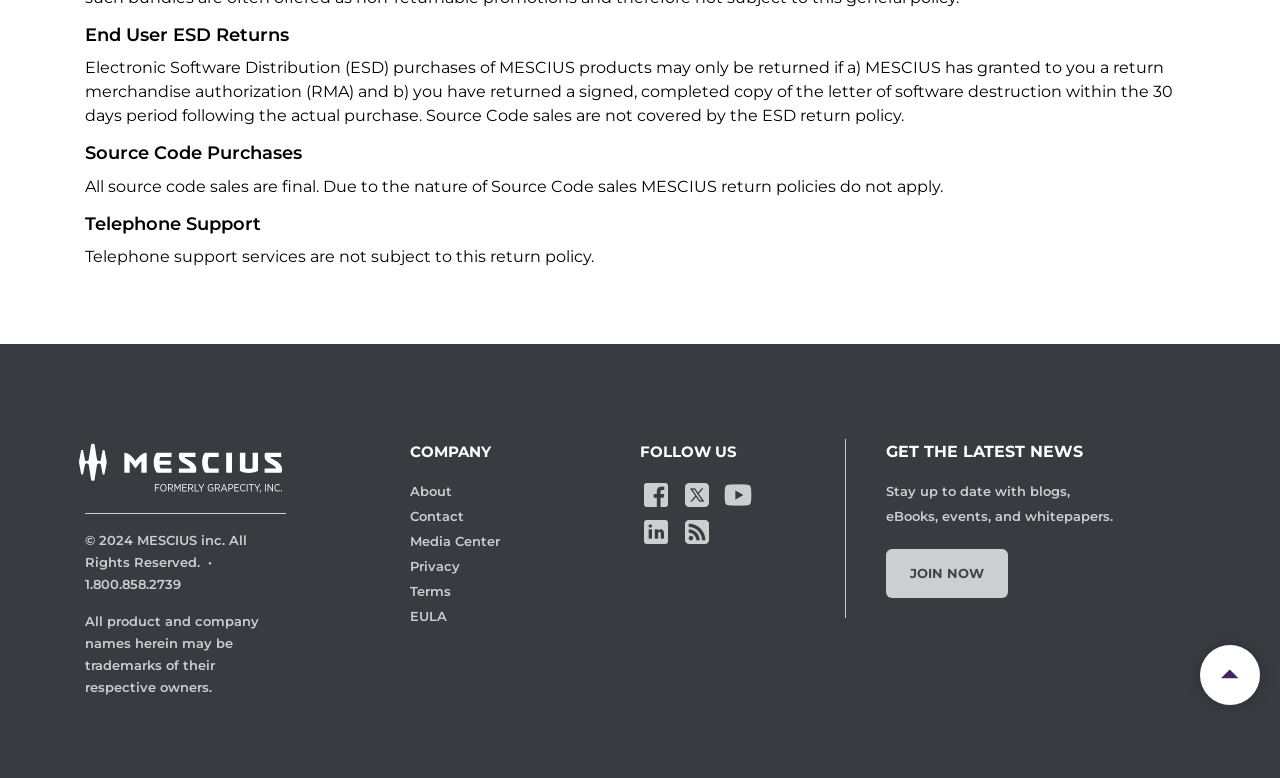Using the description "Contact", locate and provide the bounding box of the UI element.

[0.32, 0.653, 0.362, 0.674]